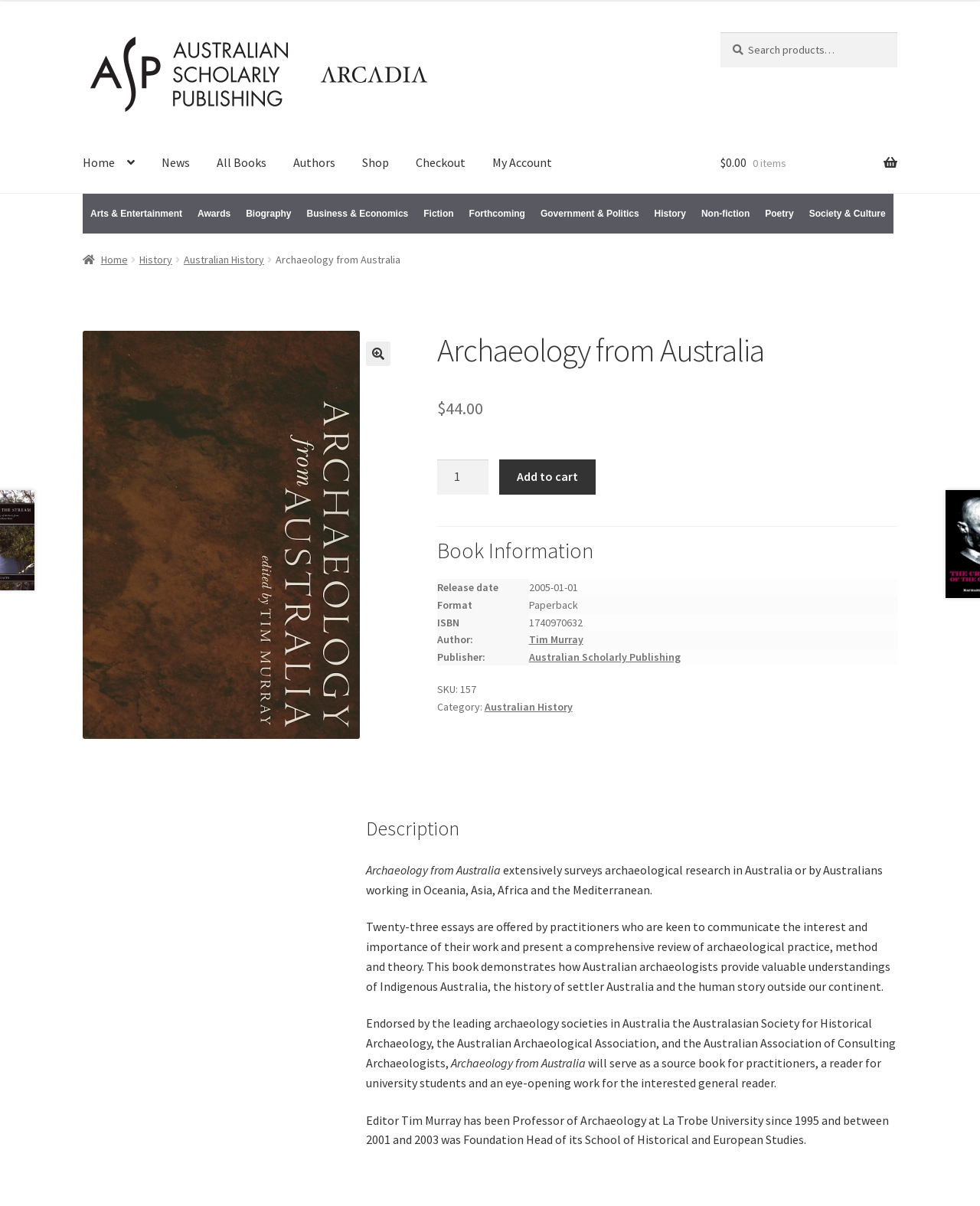Please specify the coordinates of the bounding box for the element that should be clicked to carry out this instruction: "Search for a book". The coordinates must be four float numbers between 0 and 1, formatted as [left, top, right, bottom].

[0.735, 0.027, 0.916, 0.056]